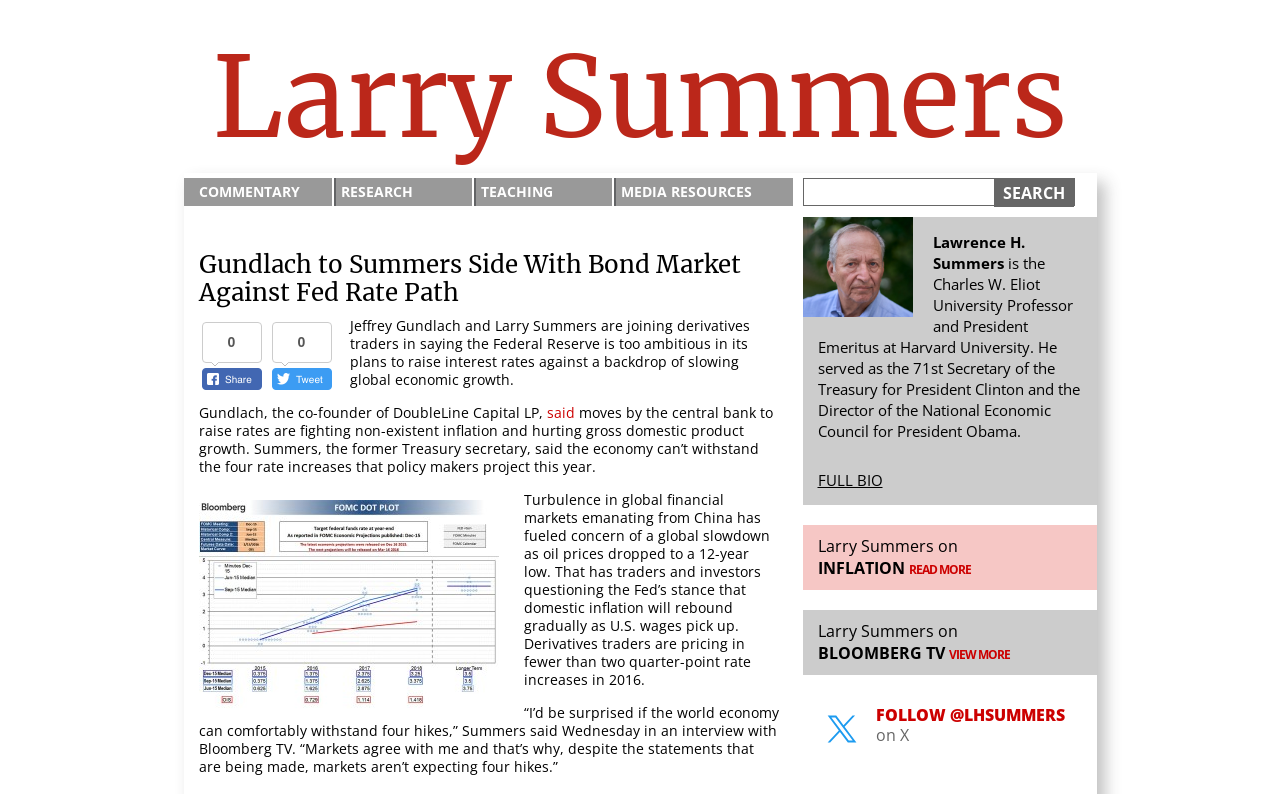Specify the bounding box coordinates of the area to click in order to follow the given instruction: "Read more about Larry Summers on INFLATION."

[0.71, 0.707, 0.758, 0.728]